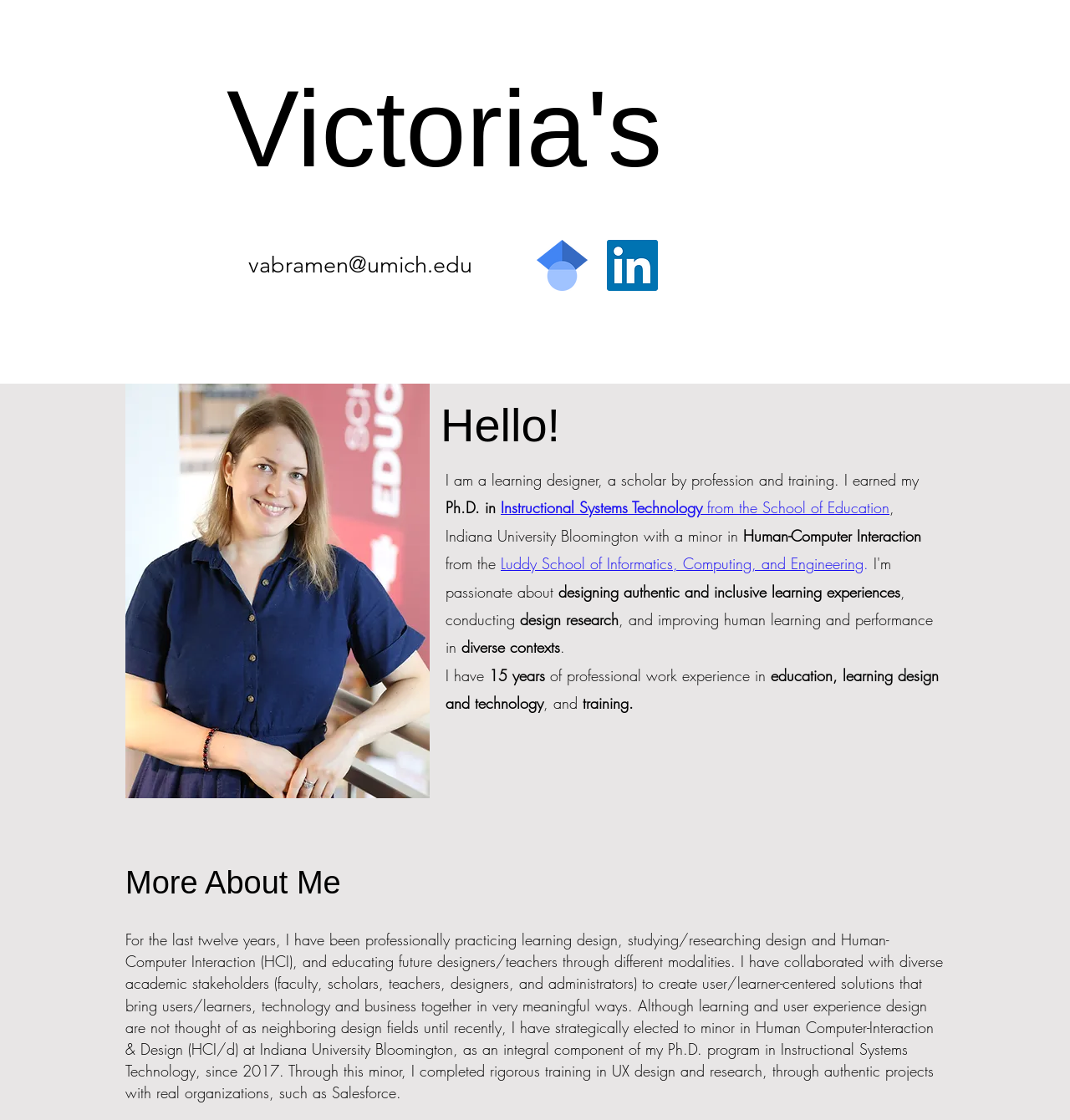Using the information in the image, could you please answer the following question in detail:
What is the name of the university where the person earned their Ph.D.?

The text 'I earned my Ph.D. in Instructional Systems Technology from the School of Education, Indiana University Bloomington' indicates that the person earned their Ph.D. from Indiana University Bloomington.